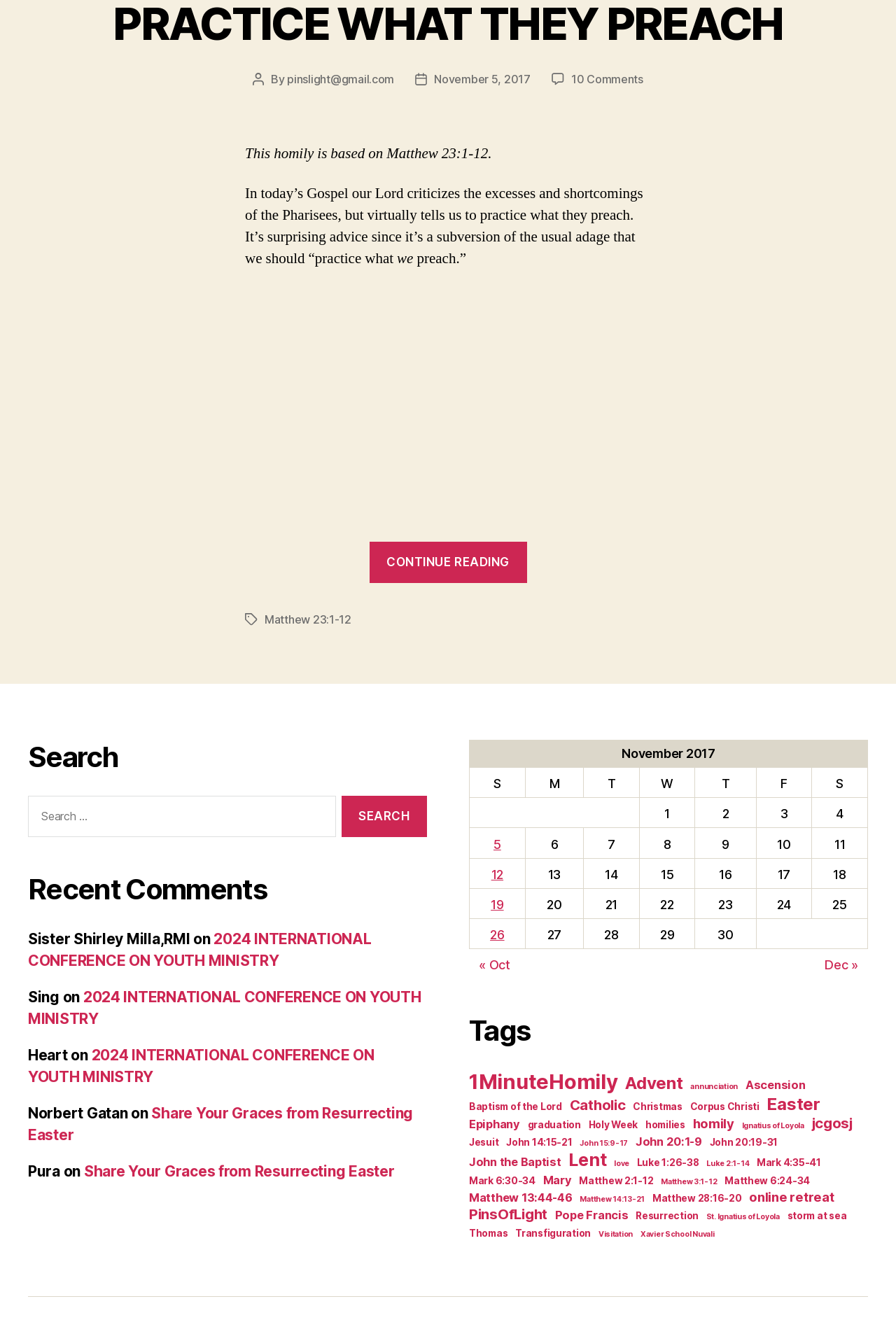What is the title of the post?
From the screenshot, provide a brief answer in one word or phrase.

PRACTICE WHAT THEY PREACH